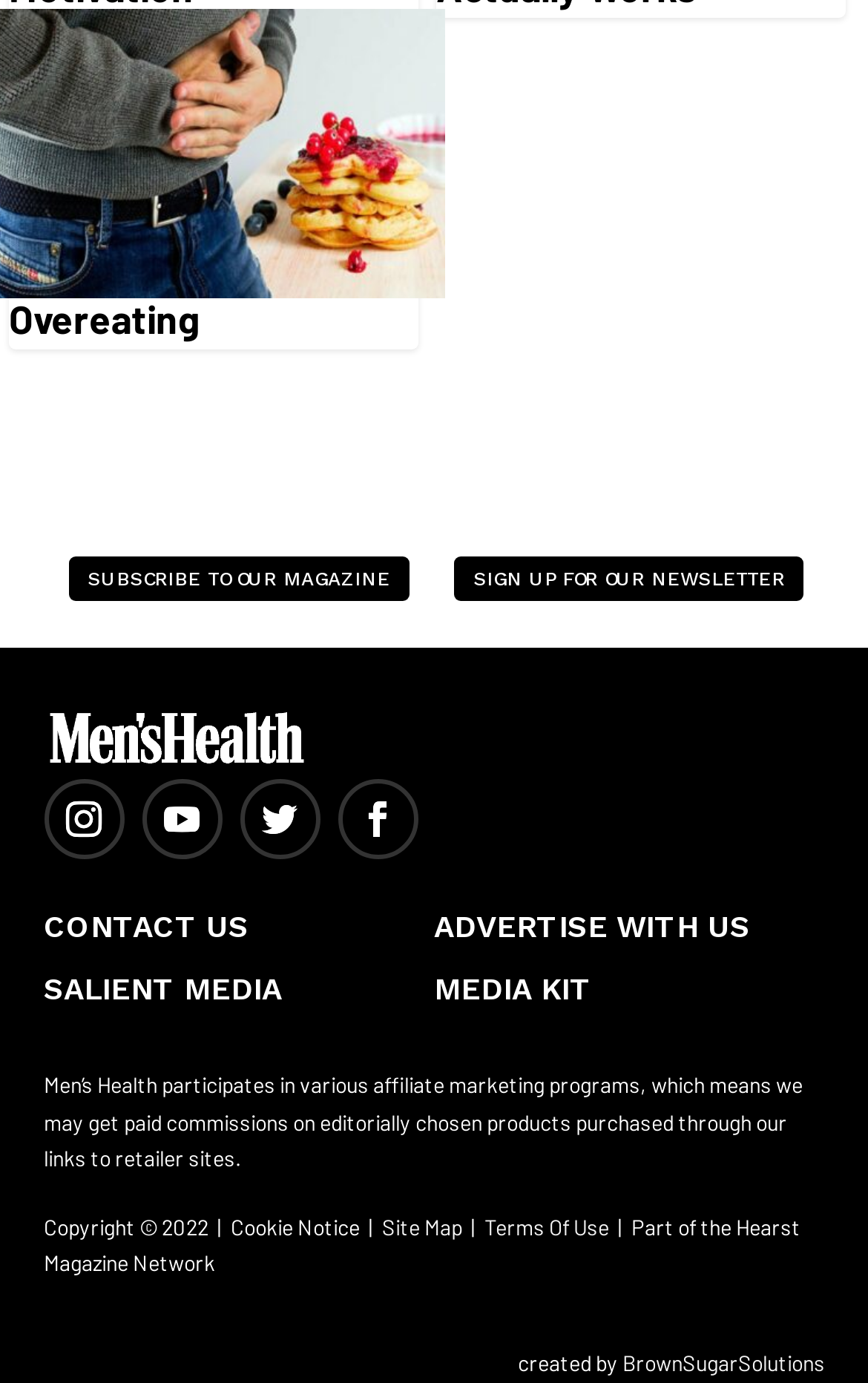What is the name of the company that created the website?
Based on the image content, provide your answer in one word or a short phrase.

BrownSugarSolutions